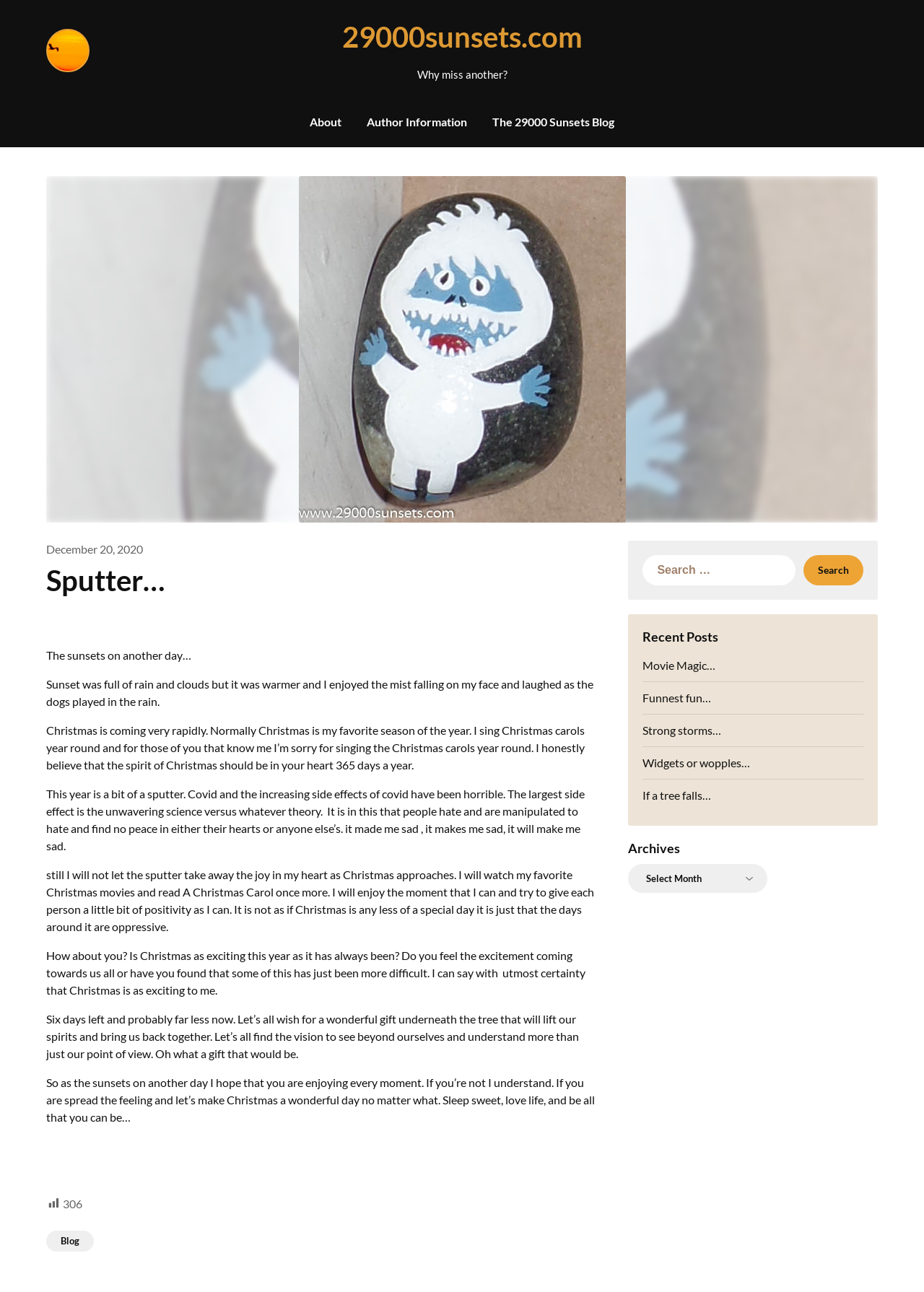What is the author's favorite season?
Answer the question with a single word or phrase derived from the image.

Christmas